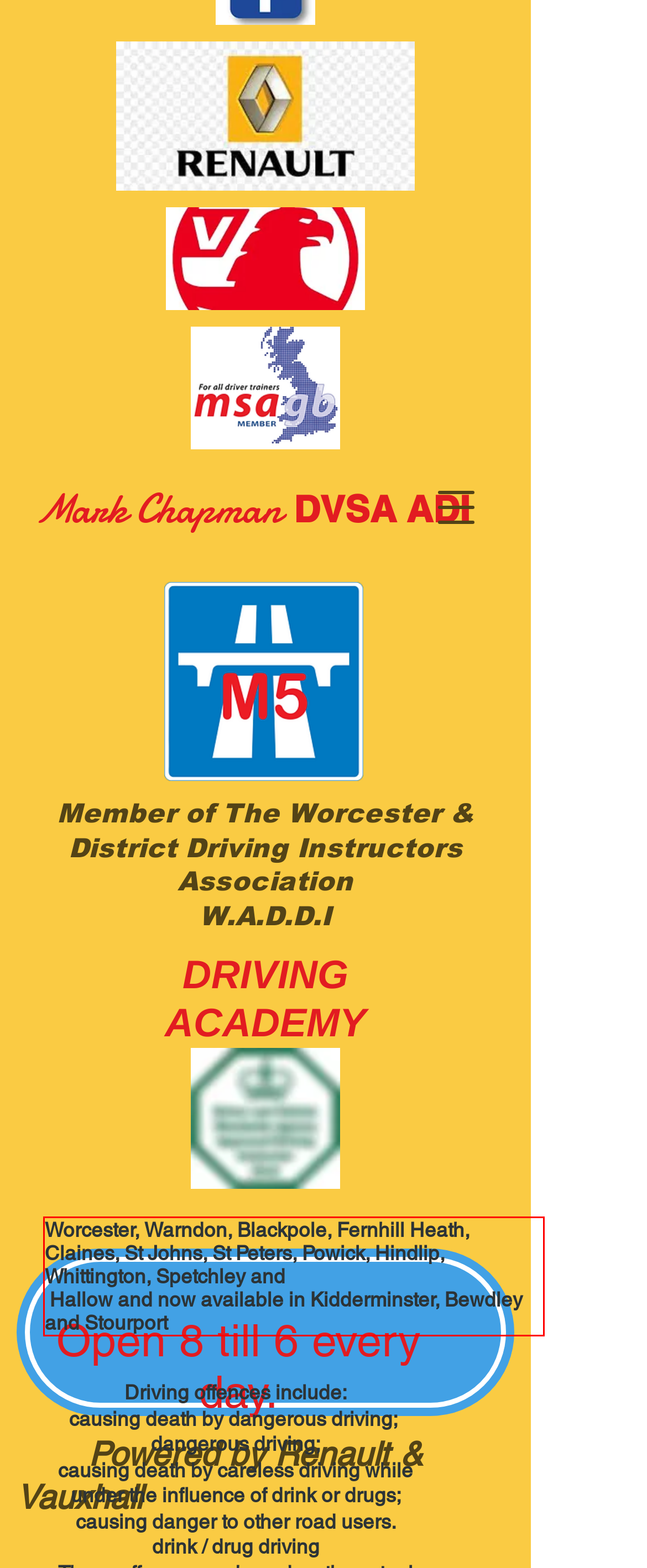Within the provided webpage screenshot, find the red rectangle bounding box and perform OCR to obtain the text content.

Worcester, Warndon, Blackpole, Fernhill Heath, Claines, St Johns, St Peters, Powick, Hindlip, Whittington, Spetchley and Hallow and now available in Kidderminster, Bewdley and Stourport